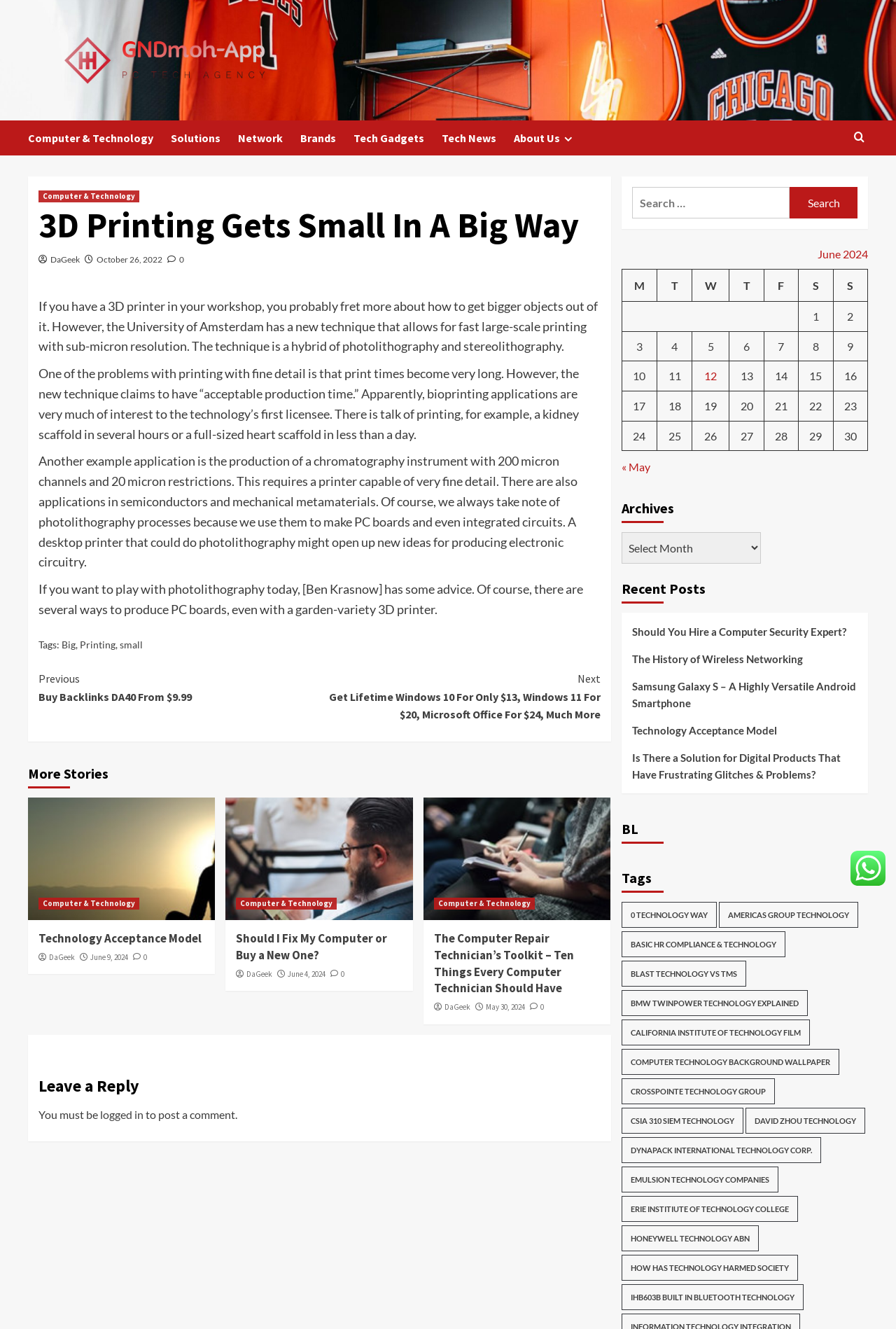Please provide the bounding box coordinates for the UI element as described: "Dynapack International Technology Corp.". The coordinates must be four floats between 0 and 1, represented as [left, top, right, bottom].

[0.693, 0.856, 0.916, 0.875]